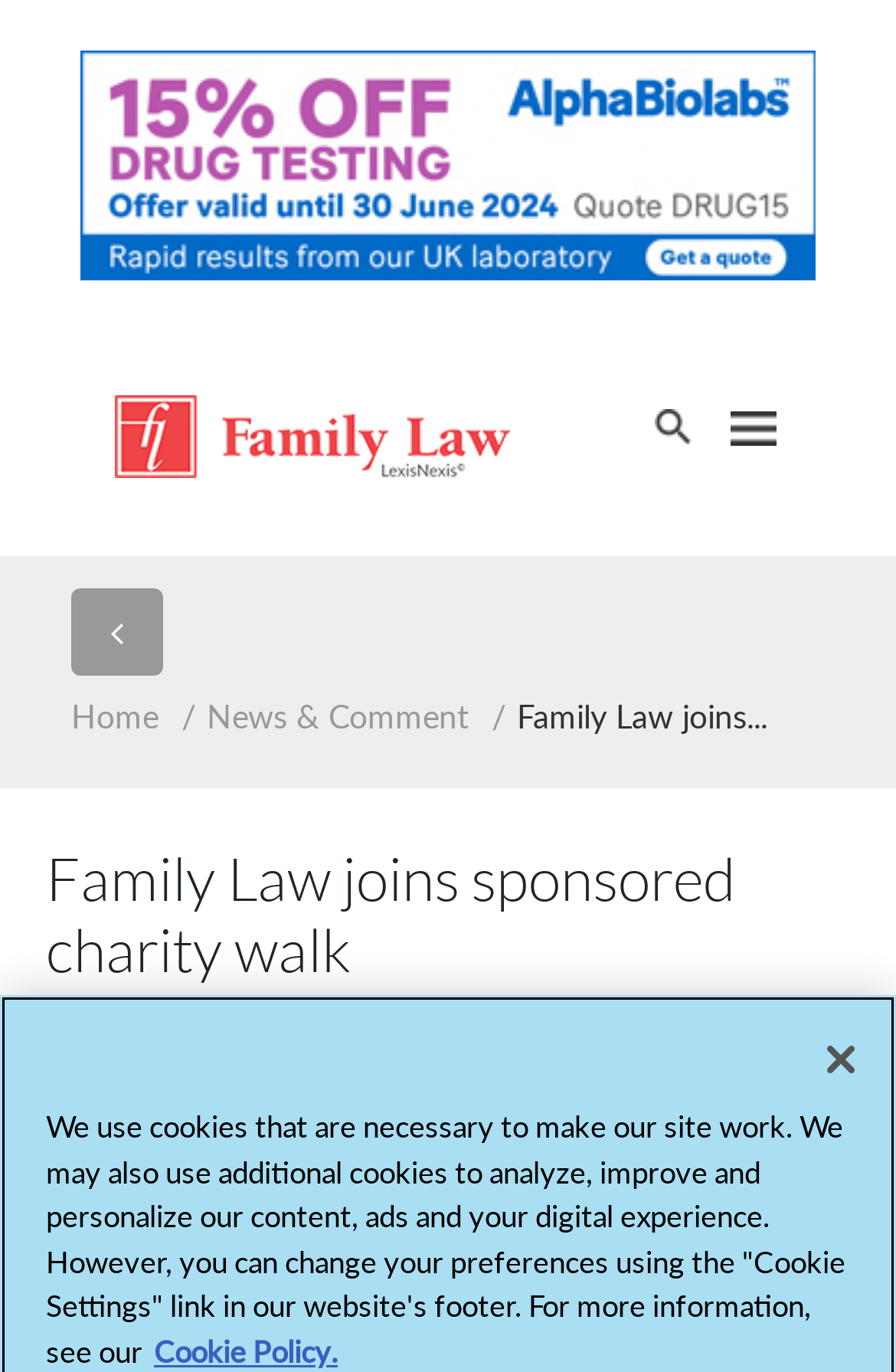Create an elaborate caption for the webpage.

The webpage is about Family Law participating in a sponsored charity walk. At the top, there is an advertisement iframe taking up most of the width. Below the advertisement, there are three headings, with the first one containing a link and an image. The second and third headings are positioned side by side.

On the left side, there are several links, including "Home" and "News & Comment", separated by a slash. To the right of these links, there is a static text "Family Law joins...". 

Further down, there is a main heading "Family Law joins sponsored charity walk" that spans almost the entire width. Below this heading, there is a copyright notice and a date "20 APR 2009". 

At the bottom, there are social media links, including LinkedIn, Facebook, Twitter, Email, and Share. Next to these links, there is a static text "Family Law". 

A cookie policy notice is displayed at the very bottom, with a link to "More information about your privacy" and a "Close" button.